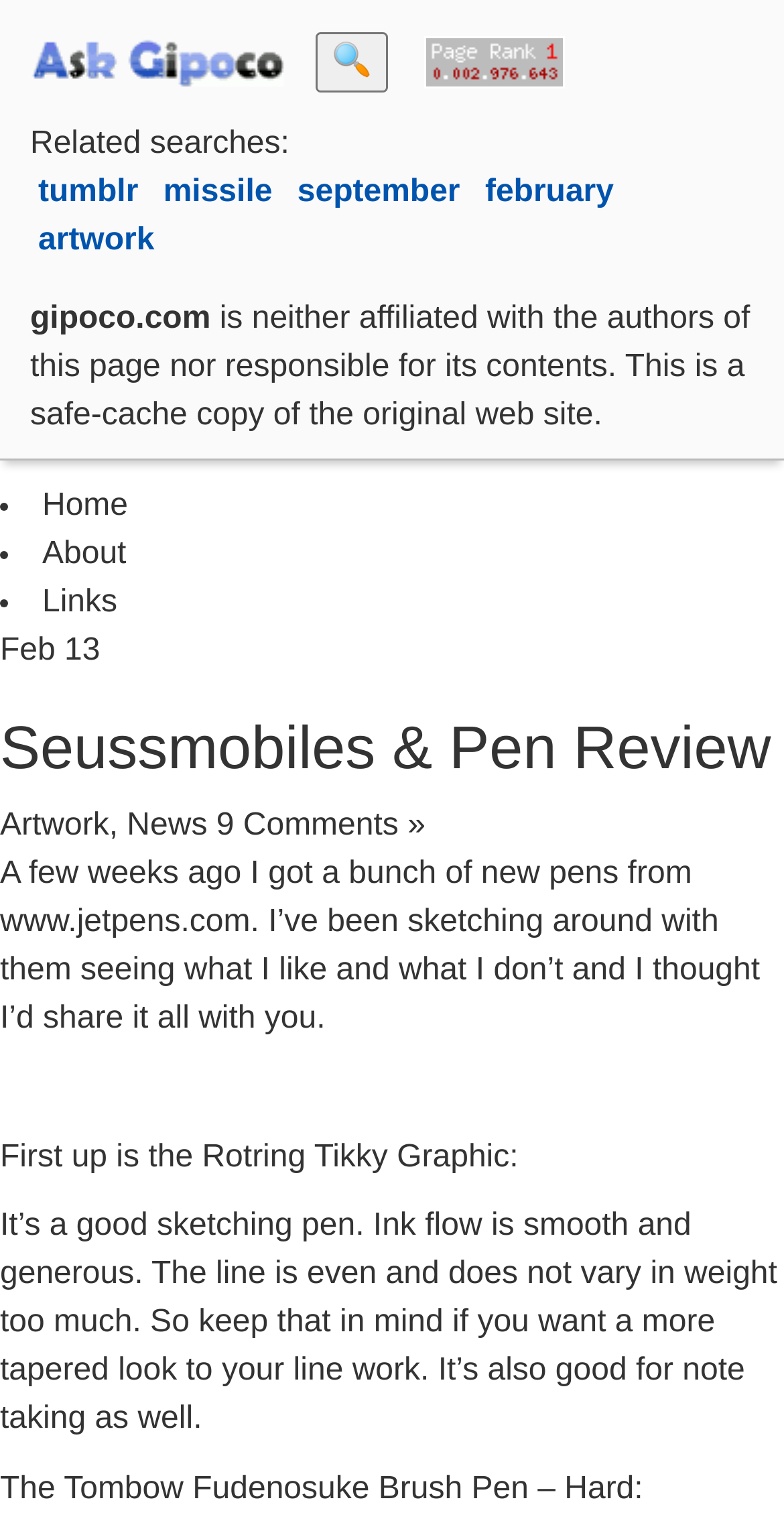Analyze the image and give a detailed response to the question:
What is the purpose of the button with the magnifying glass icon?

I inferred the purpose of the button by looking at its icon, which is a magnifying glass, and its location next to a text field. This is a common design pattern used in search interfaces, suggesting that the button is used to initiate a search.